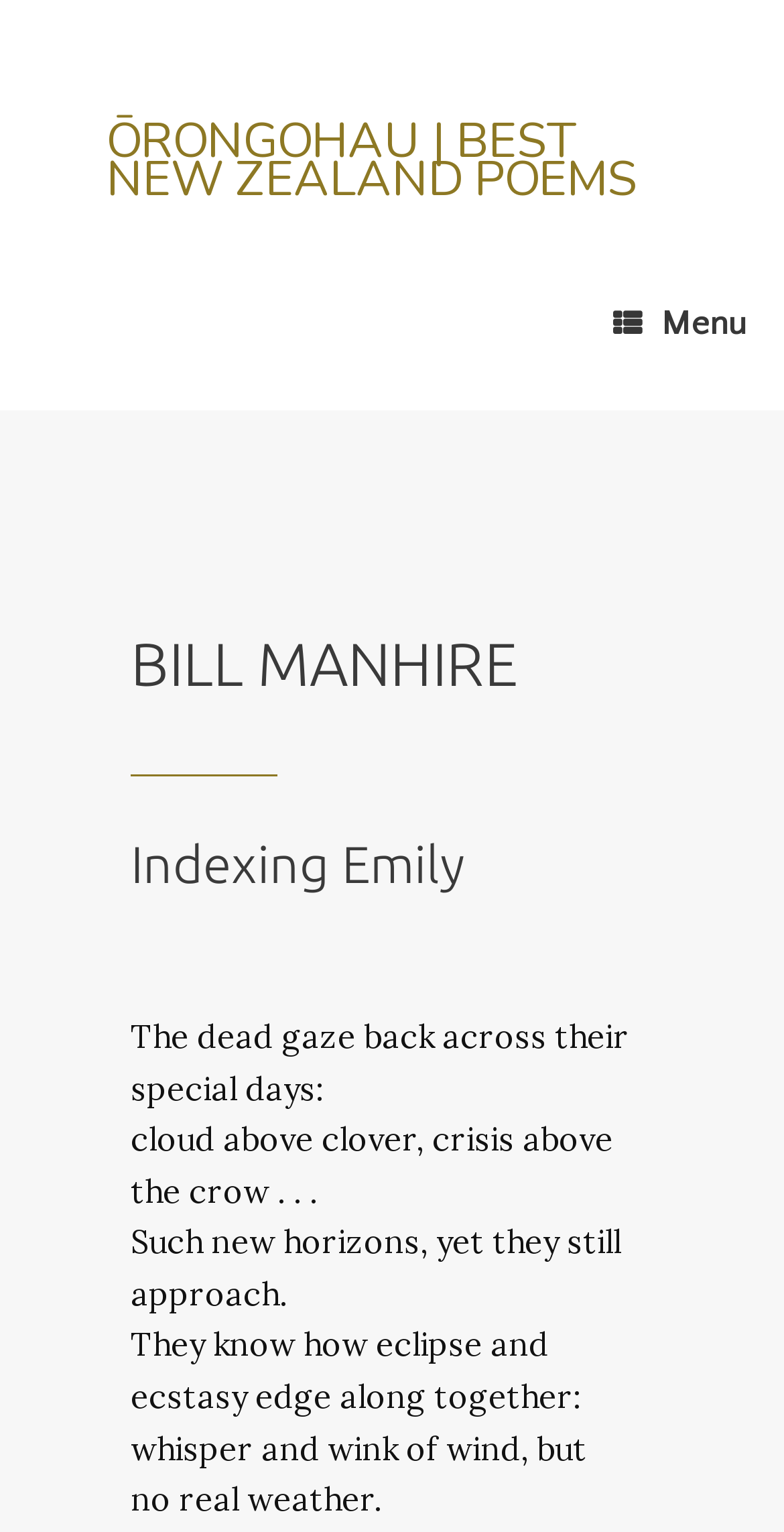Use a single word or phrase to answer this question: 
What is the structure of the poem?

Free verse